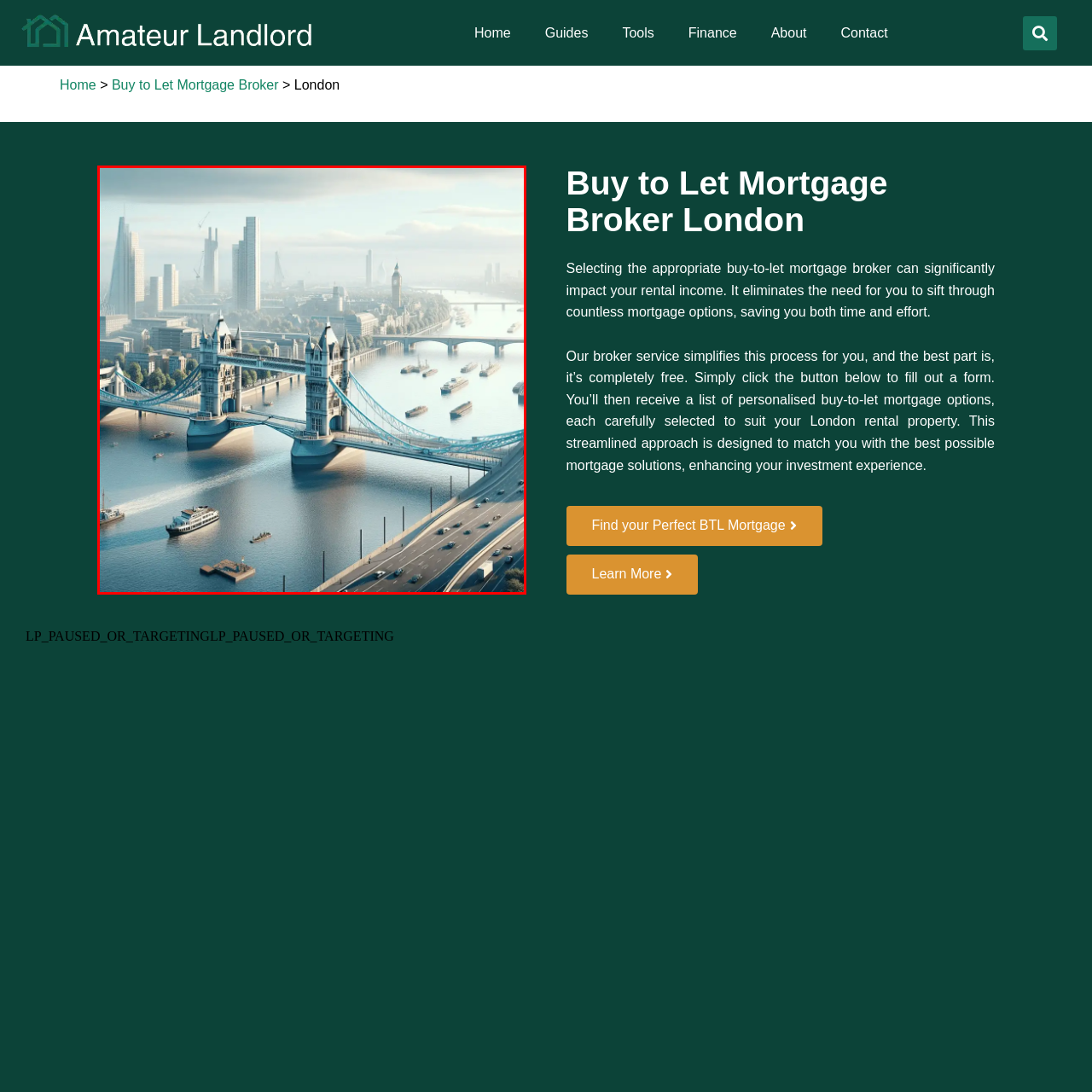What is the name of the historic clock tower visible in the background?
Focus on the image bounded by the red box and reply with a one-word or phrase answer.

Big Ben